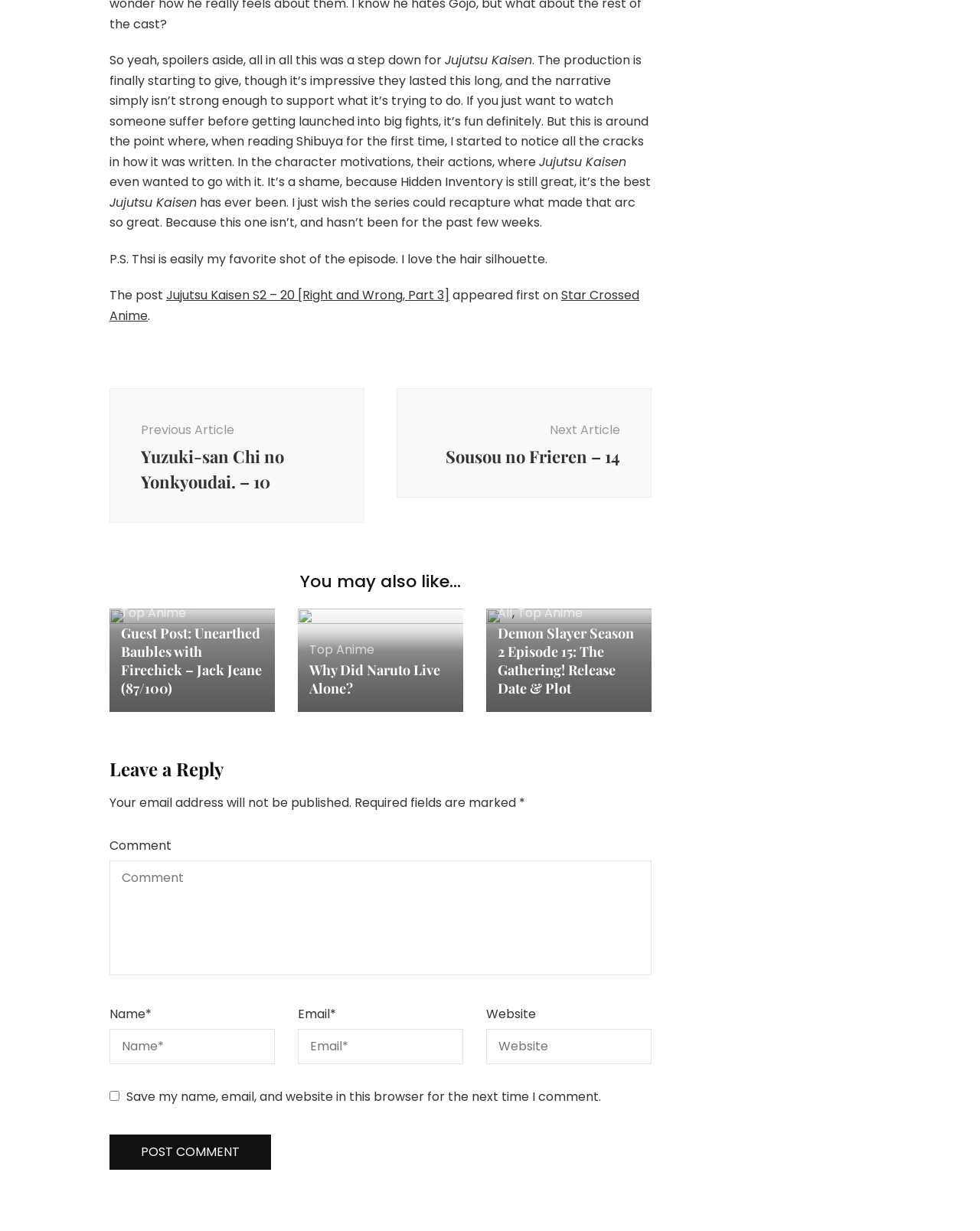Please identify the bounding box coordinates of the element I should click to complete this instruction: 'Post a comment'. The coordinates should be given as four float numbers between 0 and 1, like this: [left, top, right, bottom].

[0.112, 0.921, 0.277, 0.95]